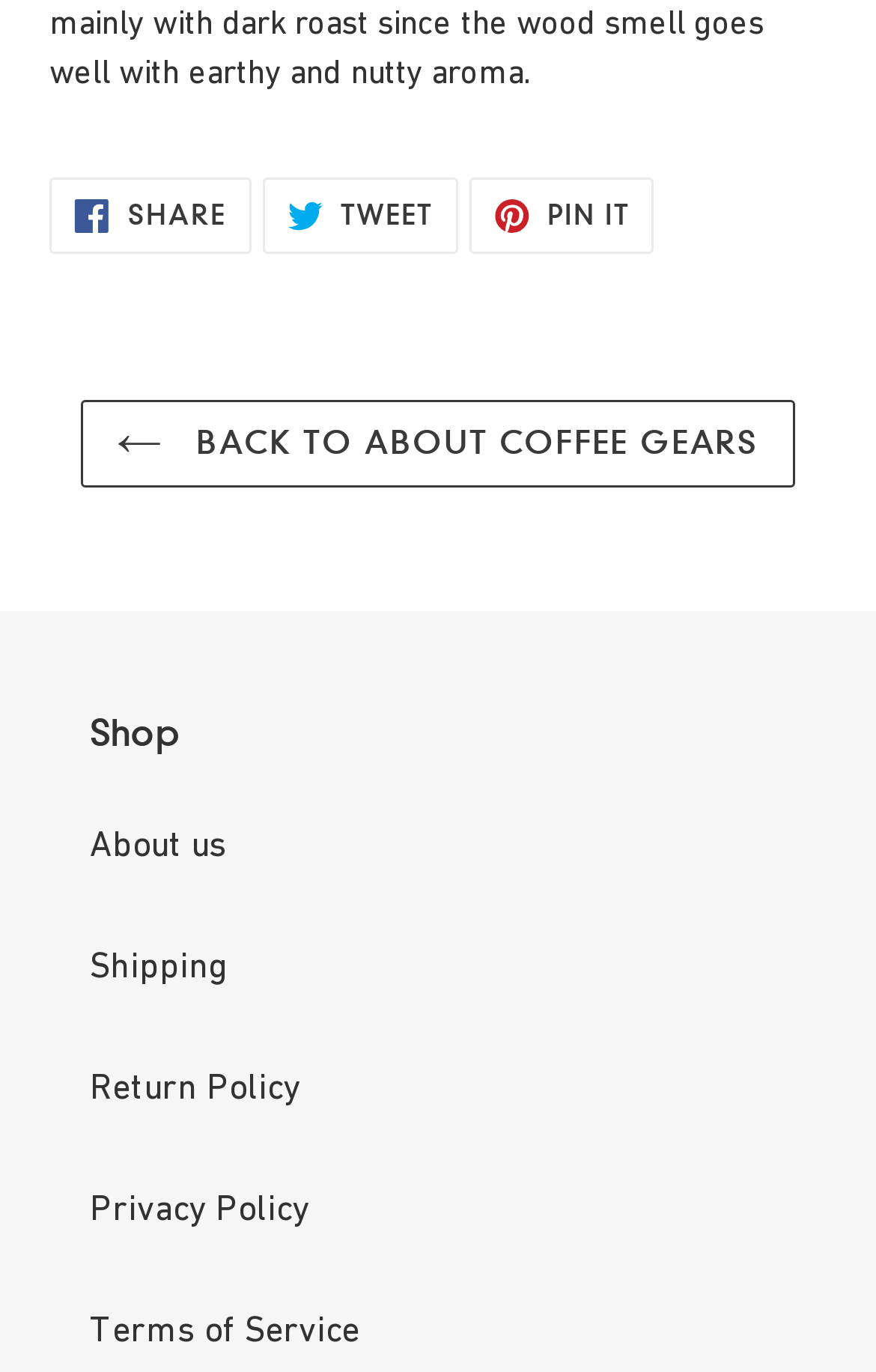What is the purpose of the 'BACK TO ABOUT COFFEE GEARS' link?
Provide a well-explained and detailed answer to the question.

The link 'BACK TO ABOUT COFFEE GEARS' is likely used to navigate back to a previous page or section about coffee gears, indicating that the current page is a sub-page or a detail page about coffee gears.